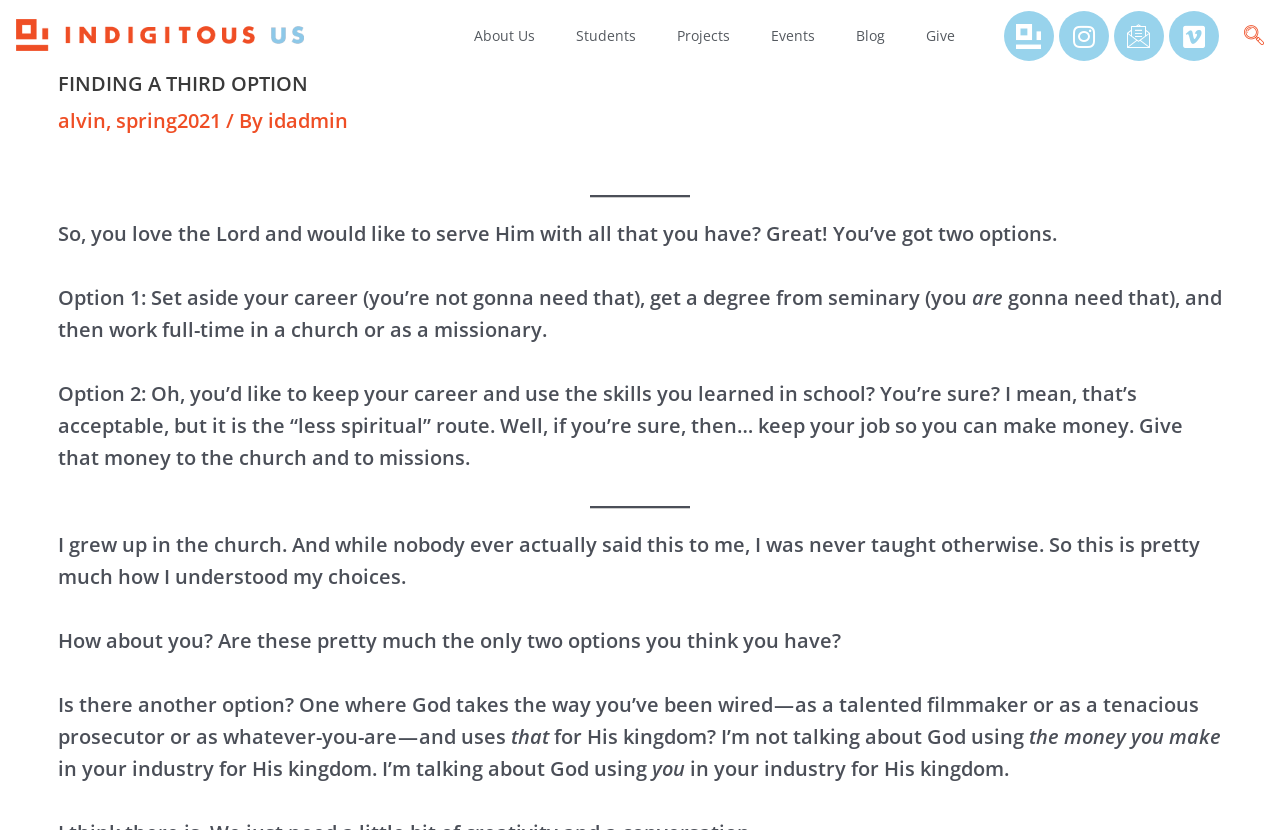Give a short answer using one word or phrase for the question:
What is the tone of the text?

Reflective